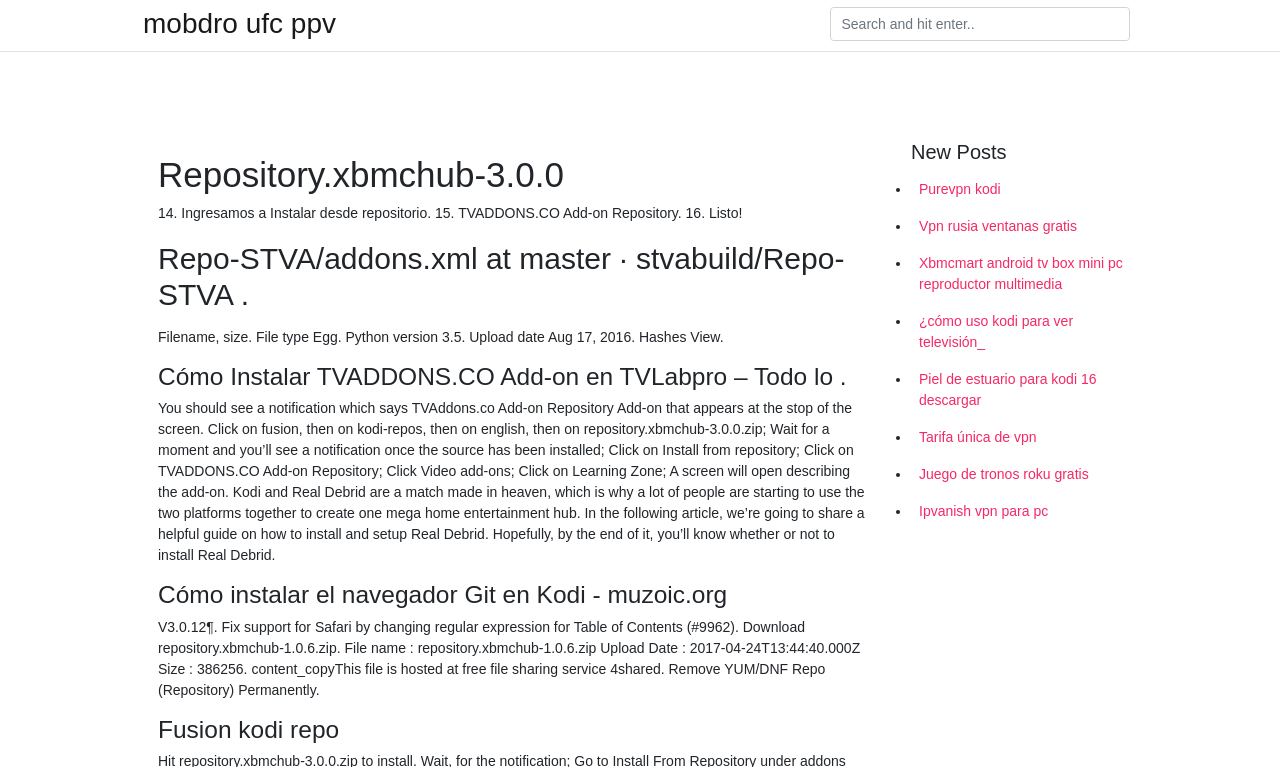Please provide a brief answer to the following inquiry using a single word or phrase:
How many headings are there on the webpage?

8